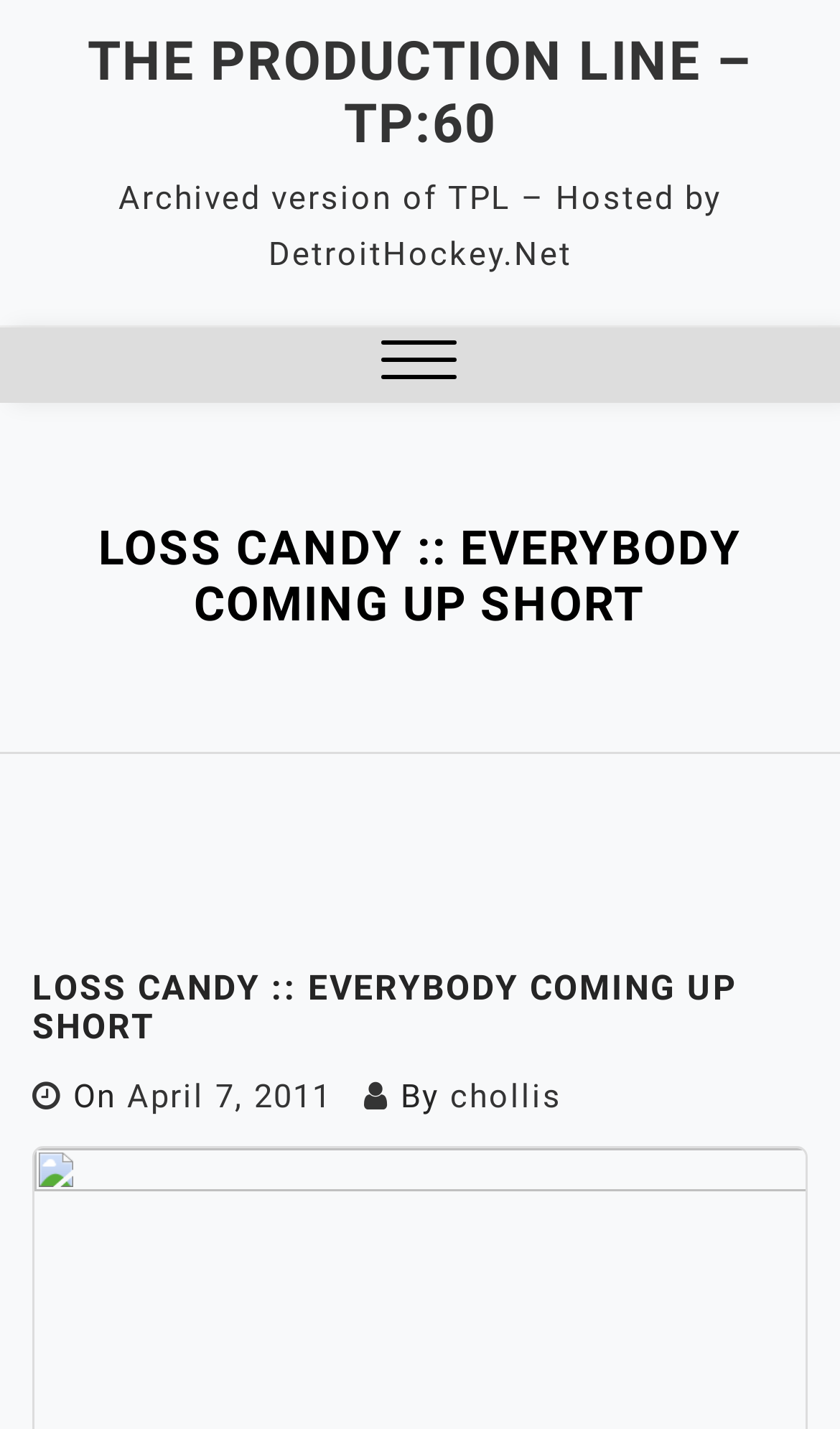Please give a succinct answer to the question in one word or phrase:
What is the current state of the menu?

Closed